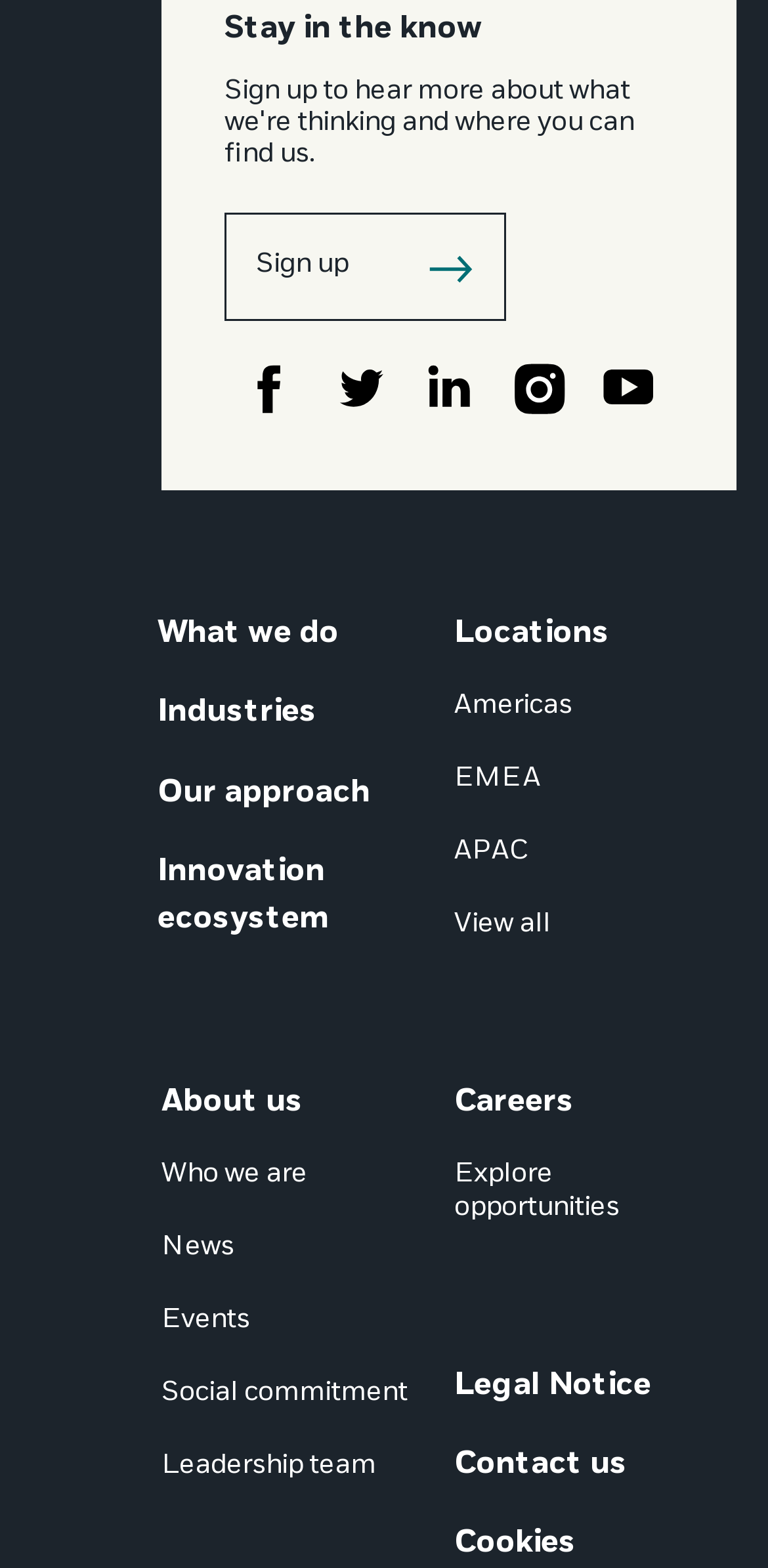Provide your answer in a single word or phrase: 
What is the last link in the 'About us' section?

Leadership team